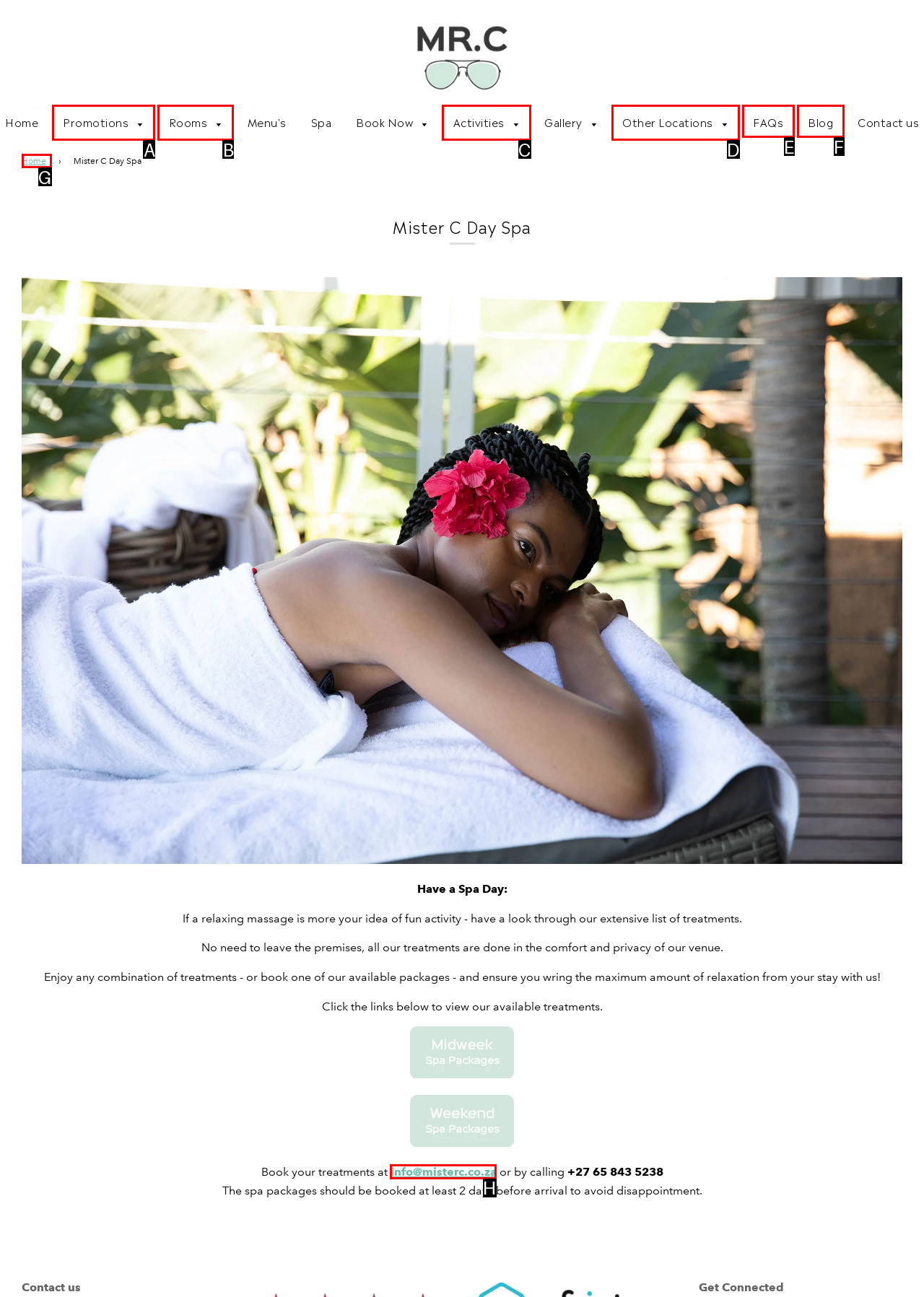Identify the appropriate lettered option to execute the following task: Read about the mission team's work with kids clubs
Respond with the letter of the selected choice.

None